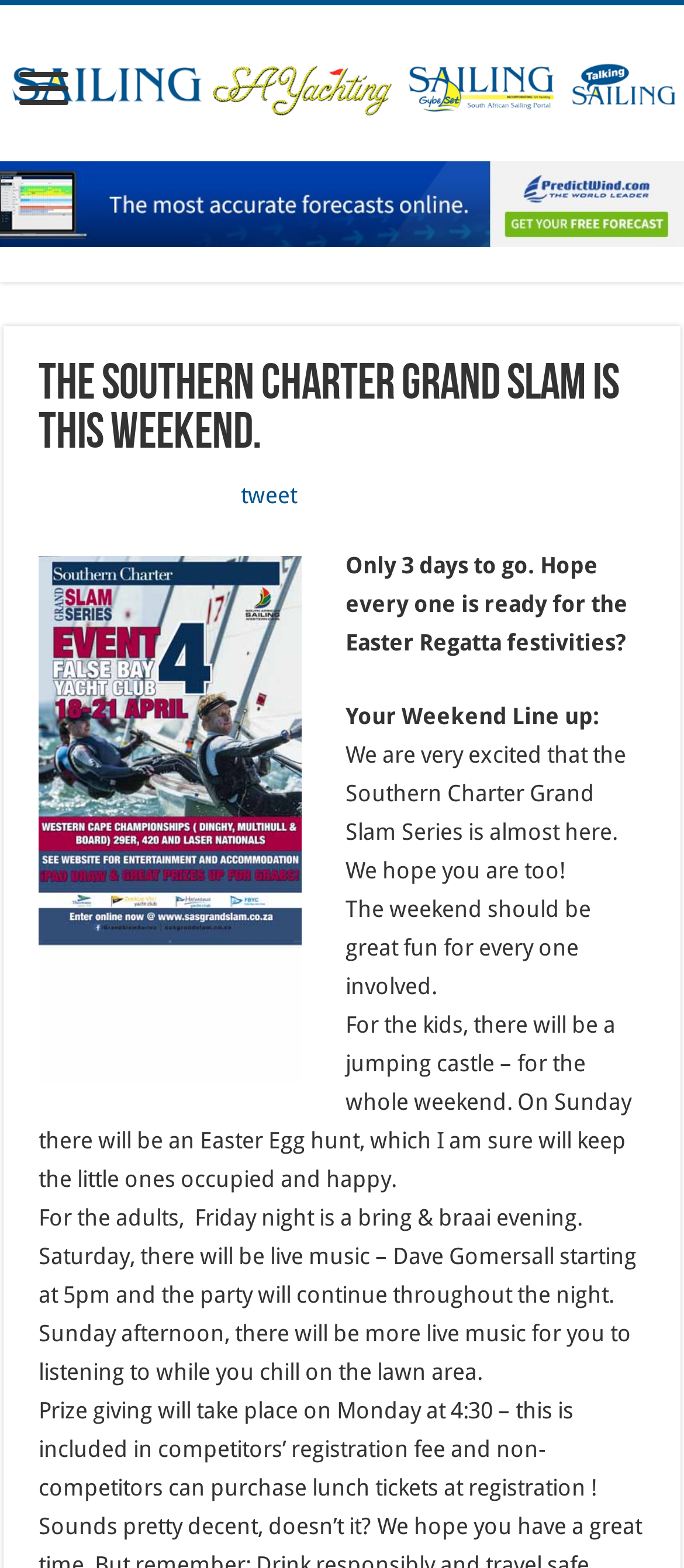What activity is available for kids on Sunday?
From the details in the image, answer the question comprehensively.

According to the webpage content, specifically the text 'On Sunday there will be an Easter Egg hunt, which I am sure will keep the little ones occupied and happy.', it can be inferred that the activity available for kids on Sunday is an Easter Egg hunt.